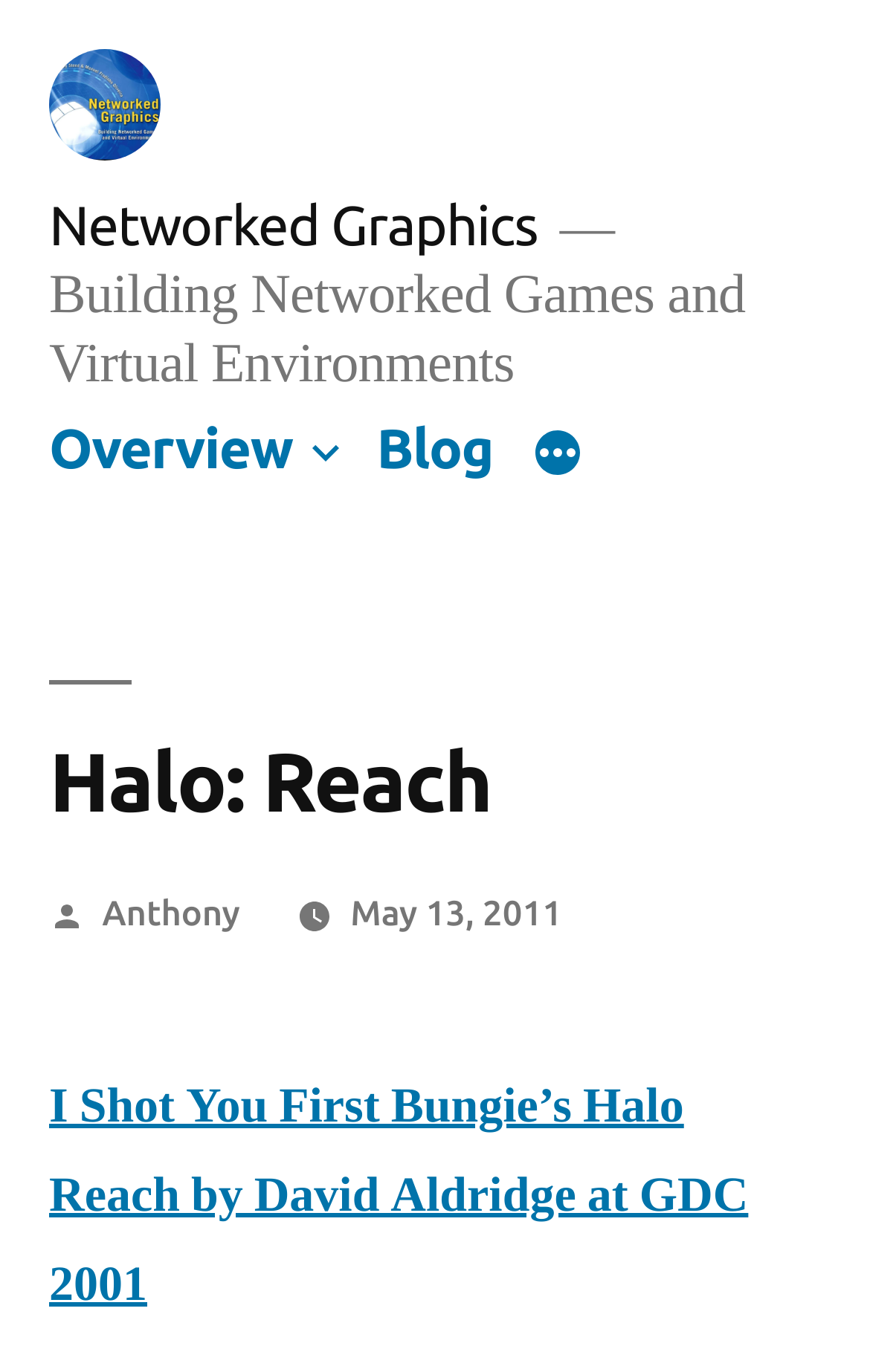Give a complete and precise description of the webpage's appearance.

The webpage is about Halo: Reach, specifically focusing on networked graphics. At the top, there is a prominent link and image combination with the text "Networked Graphics", which is repeated twice. Below this, there is a static text element that reads "Building Networked Games and Virtual Environments". 

To the right of this text, there is a top menu navigation bar that spans almost the entire width of the page. The menu has three main links: "Overview", "Blog", and "More". The "More" link has a dropdown menu that contains a header with the title "Halo: Reach". 

Below the top menu, there is a section with a heading that reads "Halo: Reach". This section contains a static text element that says "Posted by", followed by a link to the author's name, "Anthony". Next to this, there is a link to the date "May 13, 2011", which also contains a time element. 

At the bottom of the page, there is a link to an article titled "I Shot You First Bungie’s Halo Reach by David Aldridge at GDC 2001".